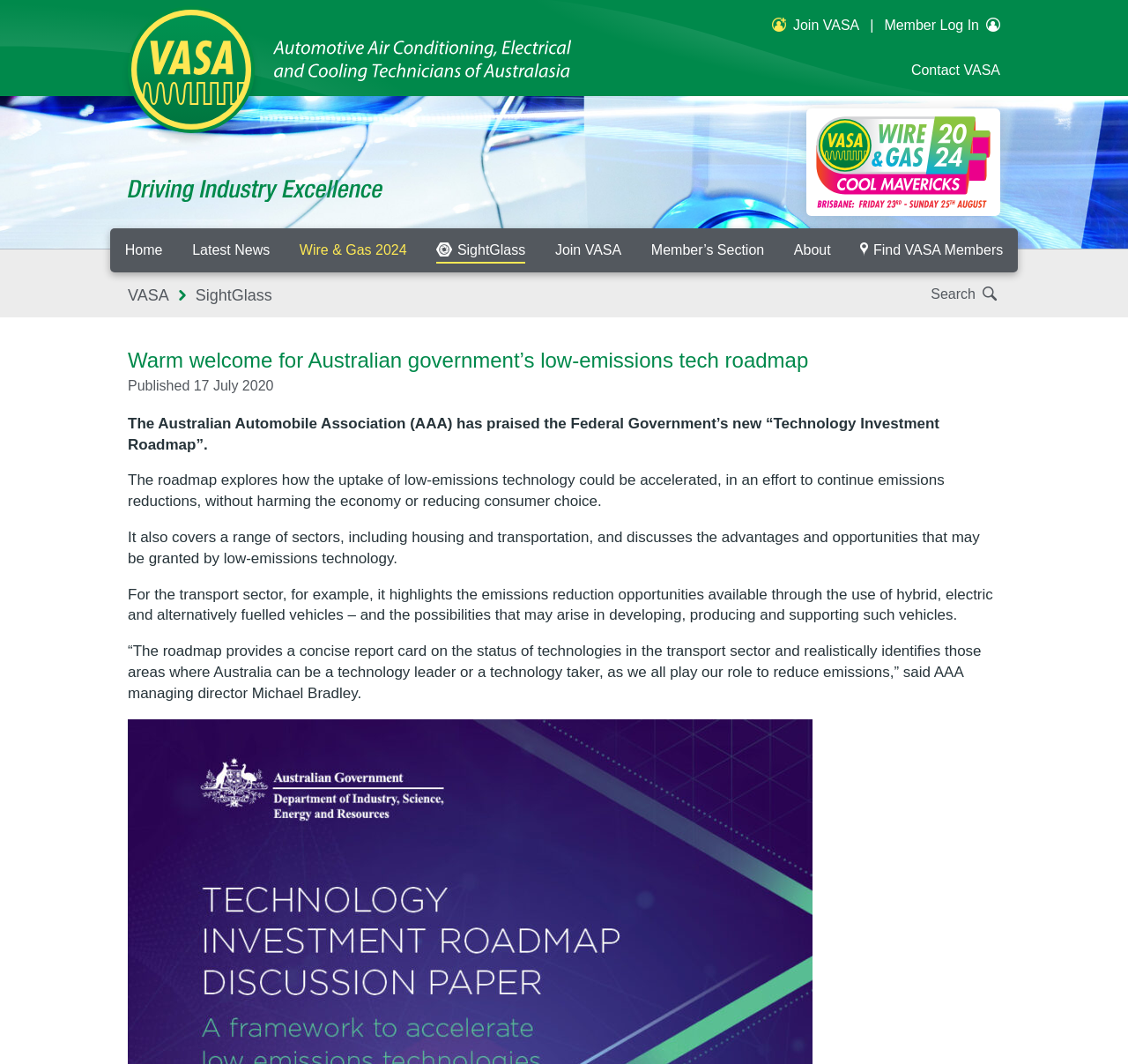Please identify the bounding box coordinates of where to click in order to follow the instruction: "Search for something".

[0.825, 0.269, 0.887, 0.284]